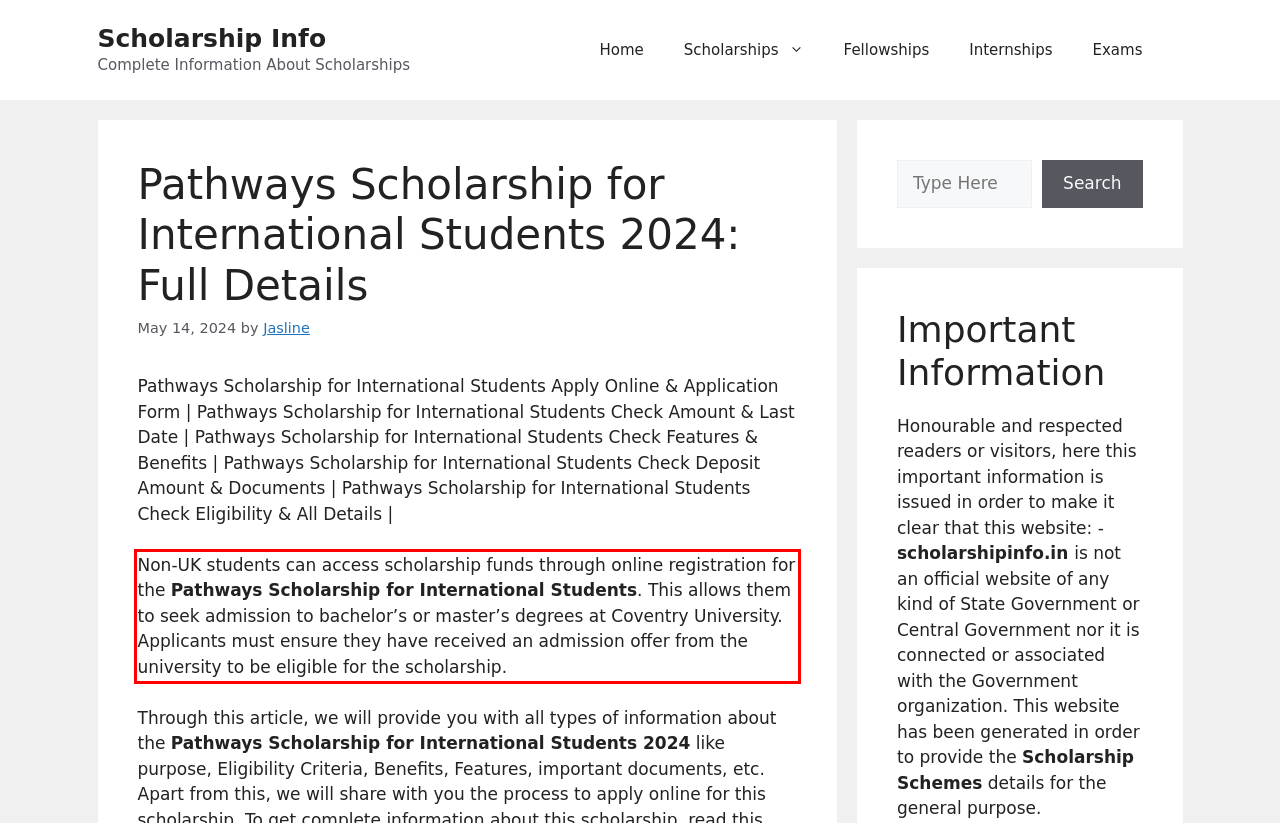Analyze the screenshot of the webpage that features a red bounding box and recognize the text content enclosed within this red bounding box.

Non-UK students can access scholarship funds through online registration for the Pathways Scholarship for International Students. This allows them to seek admission to bachelor’s or master’s degrees at Coventry University. Applicants must ensure they have received an admission offer from the university to be eligible for the scholarship.